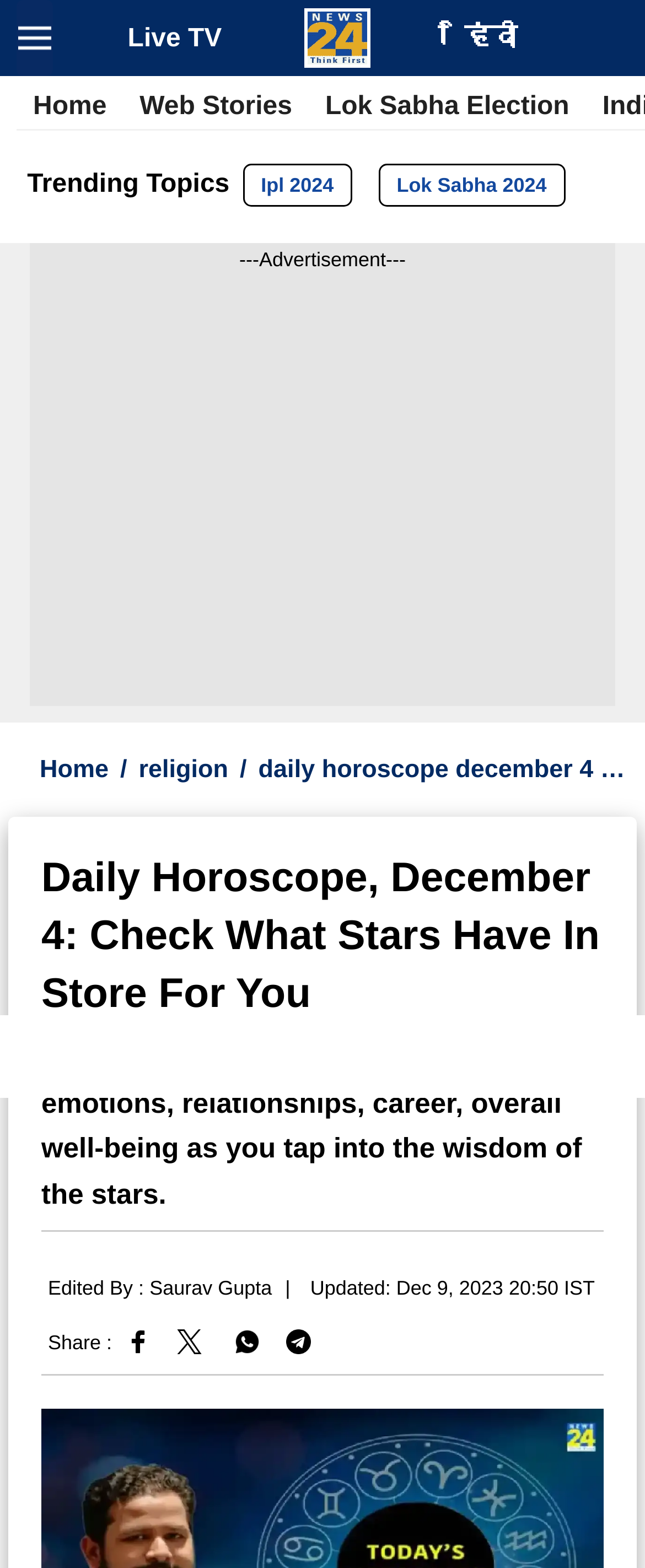Please provide the bounding box coordinates for the element that needs to be clicked to perform the following instruction: "Search Warwick". The coordinates should be given as four float numbers between 0 and 1, i.e., [left, top, right, bottom].

None